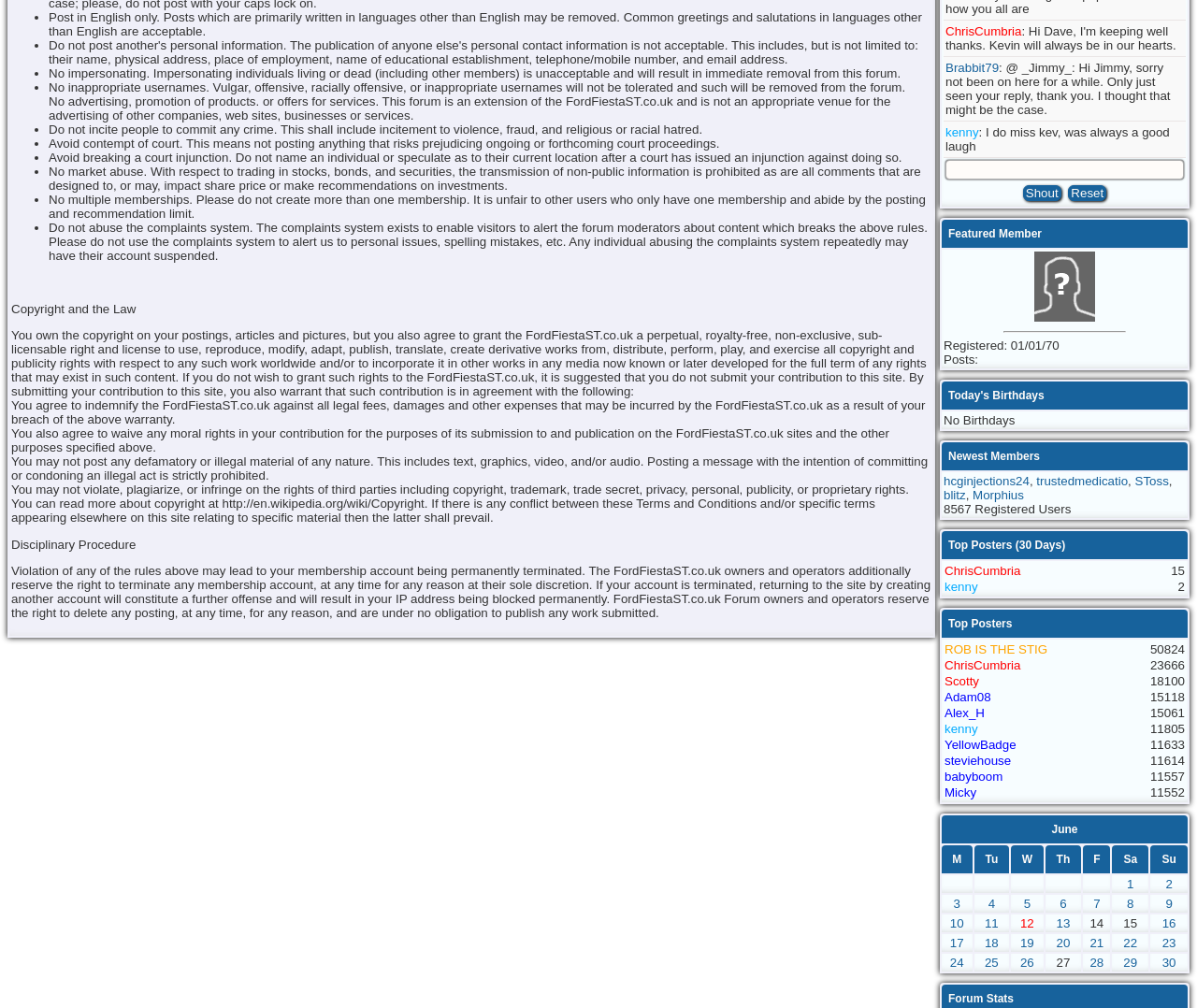Find the bounding box coordinates corresponding to the UI element with the description: "Possible Reasons for Visa Denials". The coordinates should be formatted as [left, top, right, bottom], with values as floats between 0 and 1.

None